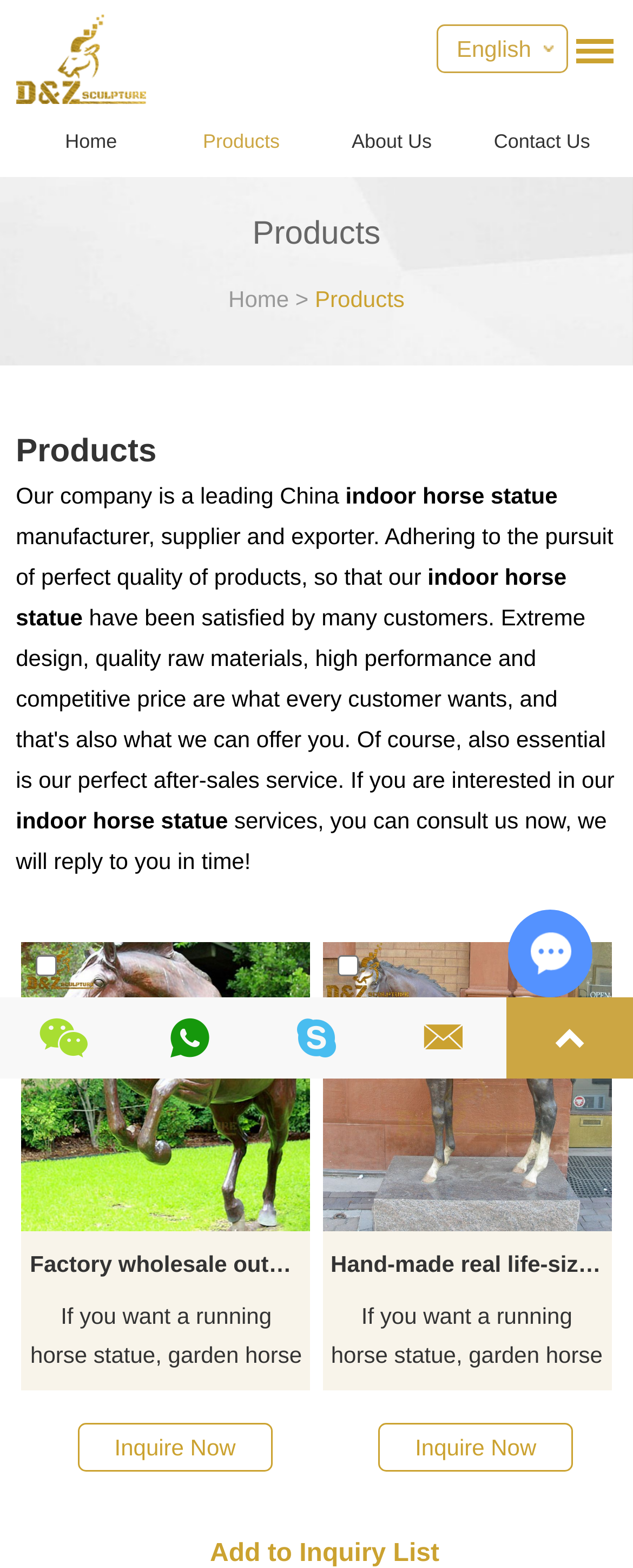Provide the bounding box coordinates of the HTML element this sentence describes: "parent_node: Inquire Now name="pro[]" value="3244"". The bounding box coordinates consist of four float numbers between 0 and 1, i.e., [left, top, right, bottom].

[0.533, 0.609, 0.566, 0.623]